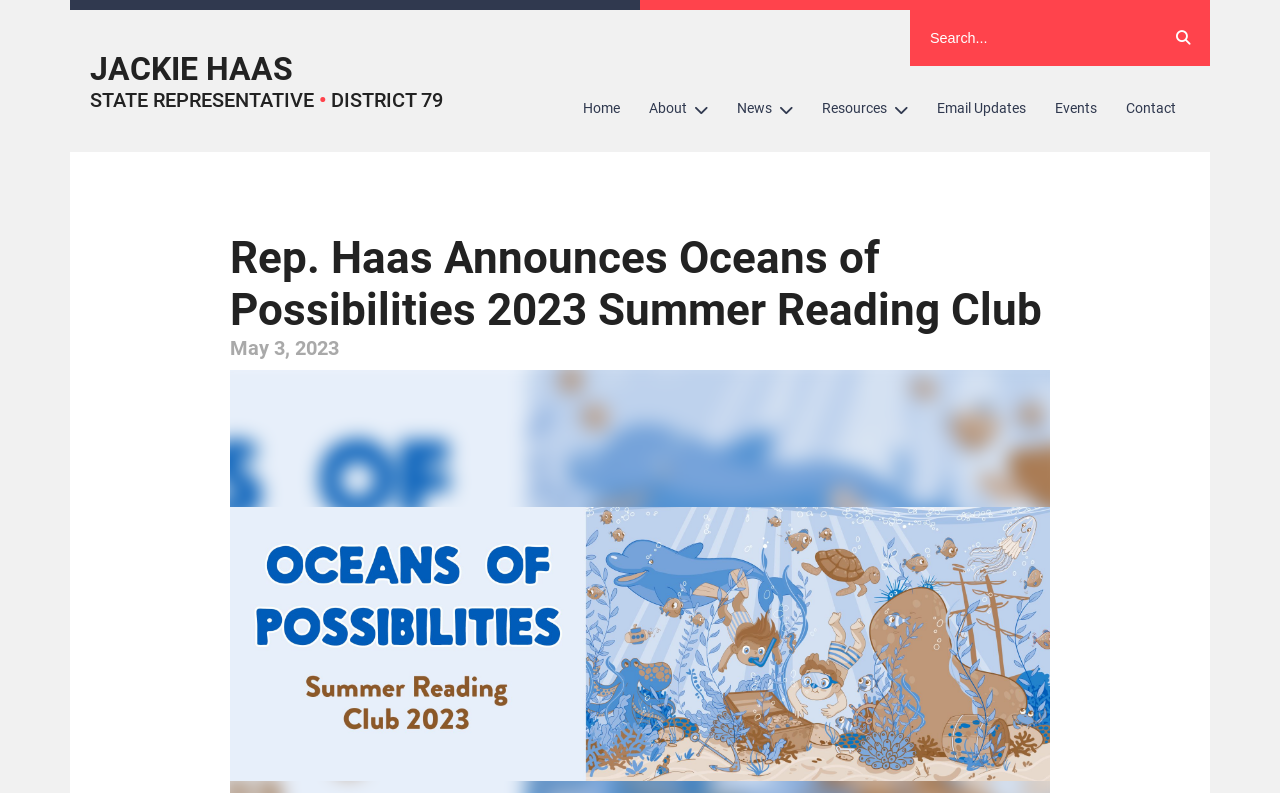What is the name of the state representative?
Using the screenshot, give a one-word or short phrase answer.

Jackie Haas